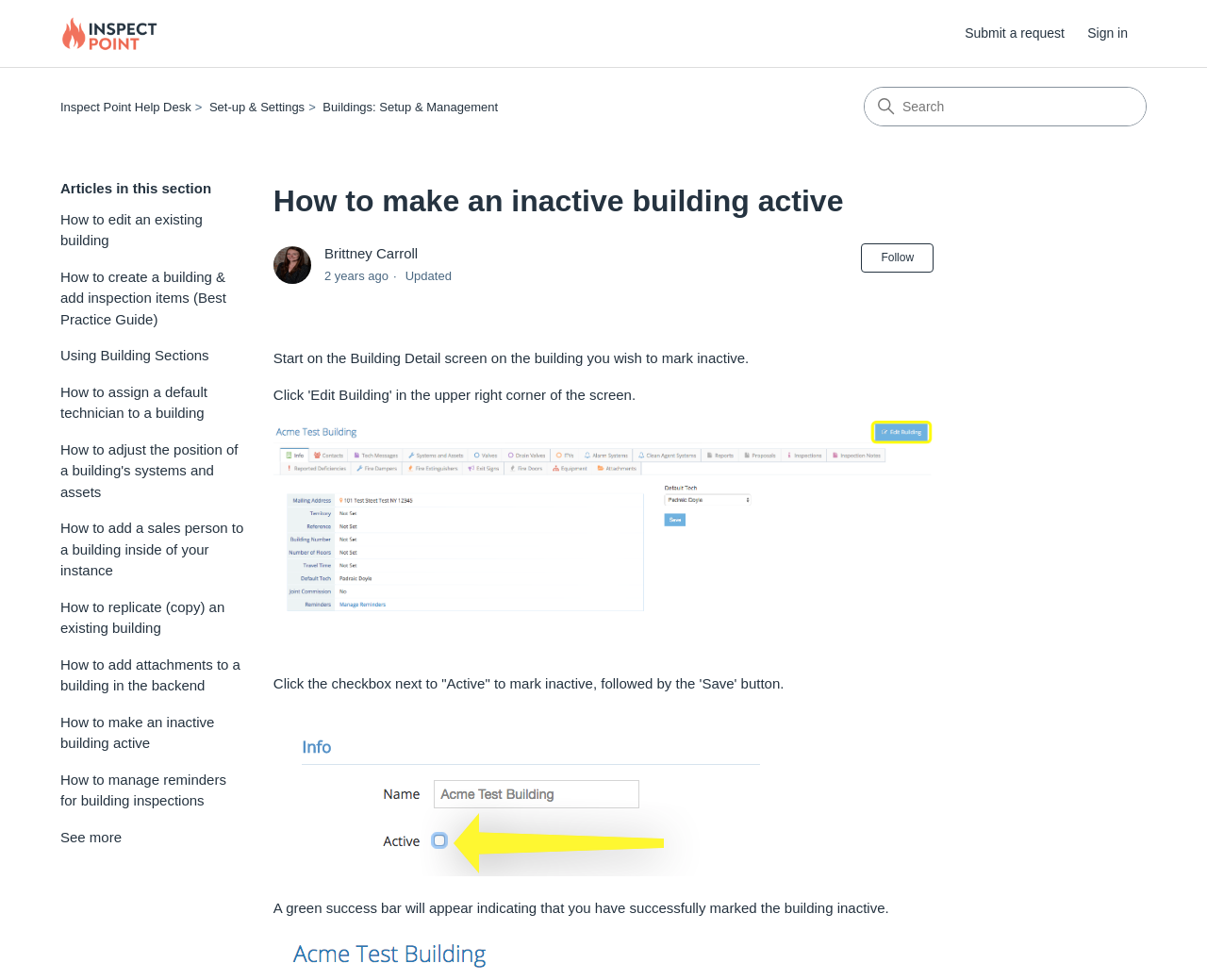Please locate the clickable area by providing the bounding box coordinates to follow this instruction: "Click 'Sign in'".

[0.901, 0.024, 0.95, 0.045]